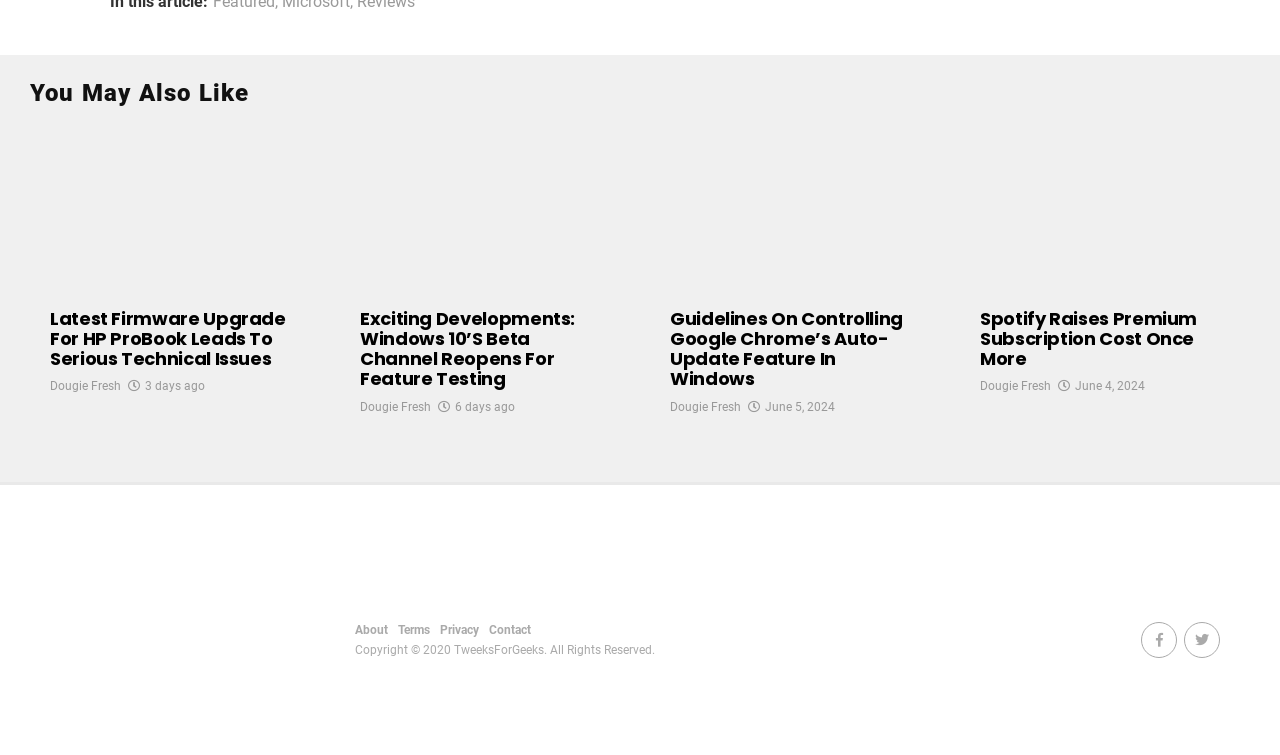Locate the bounding box coordinates of the element that needs to be clicked to carry out the instruction: "Visit 'Tweaks For Geeks'". The coordinates should be given as four float numbers ranging from 0 to 1, i.e., [left, top, right, bottom].

[0.047, 0.748, 0.262, 0.946]